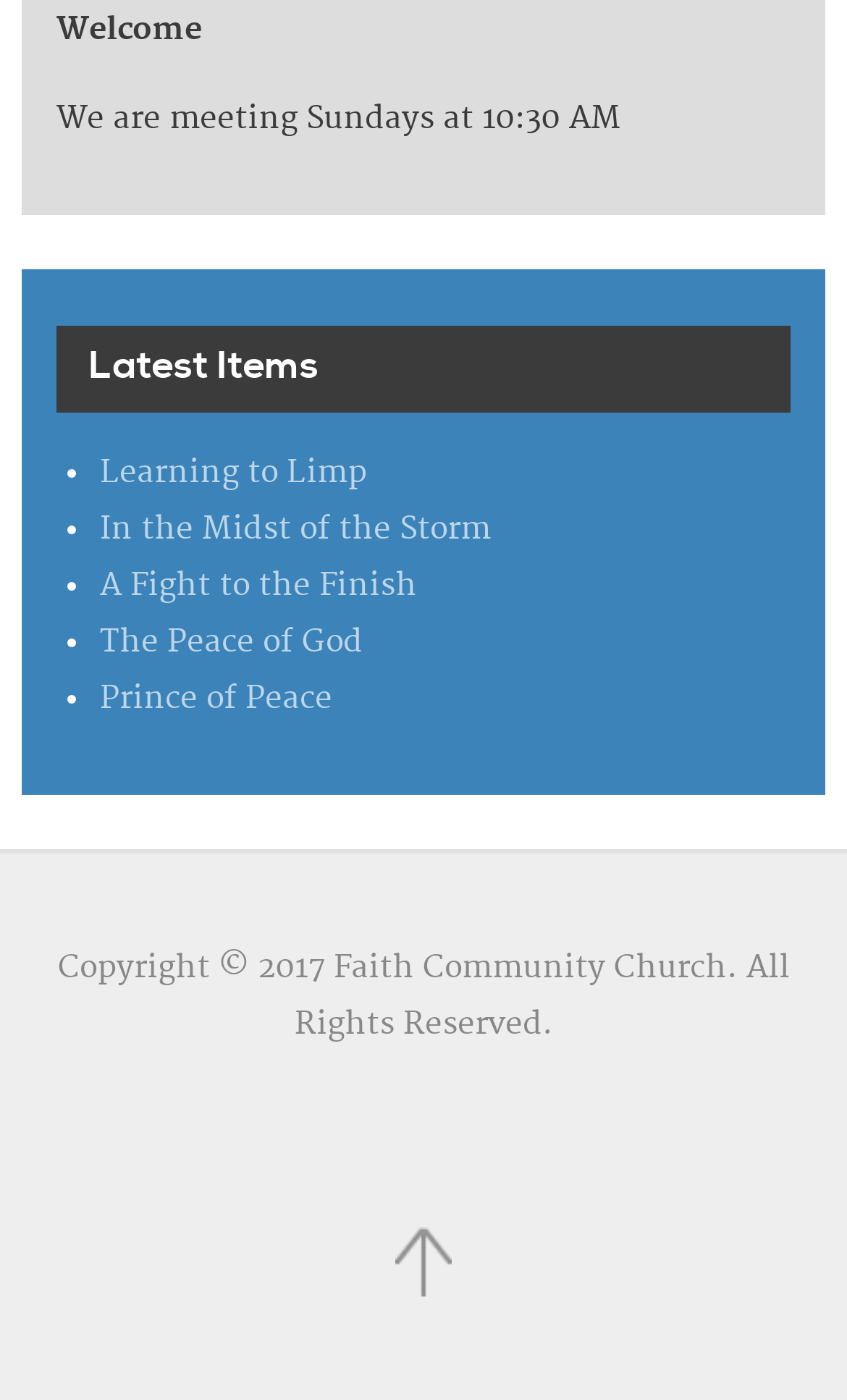What is the last item in the list?
Answer the question with a single word or phrase, referring to the image.

Prince of Peace